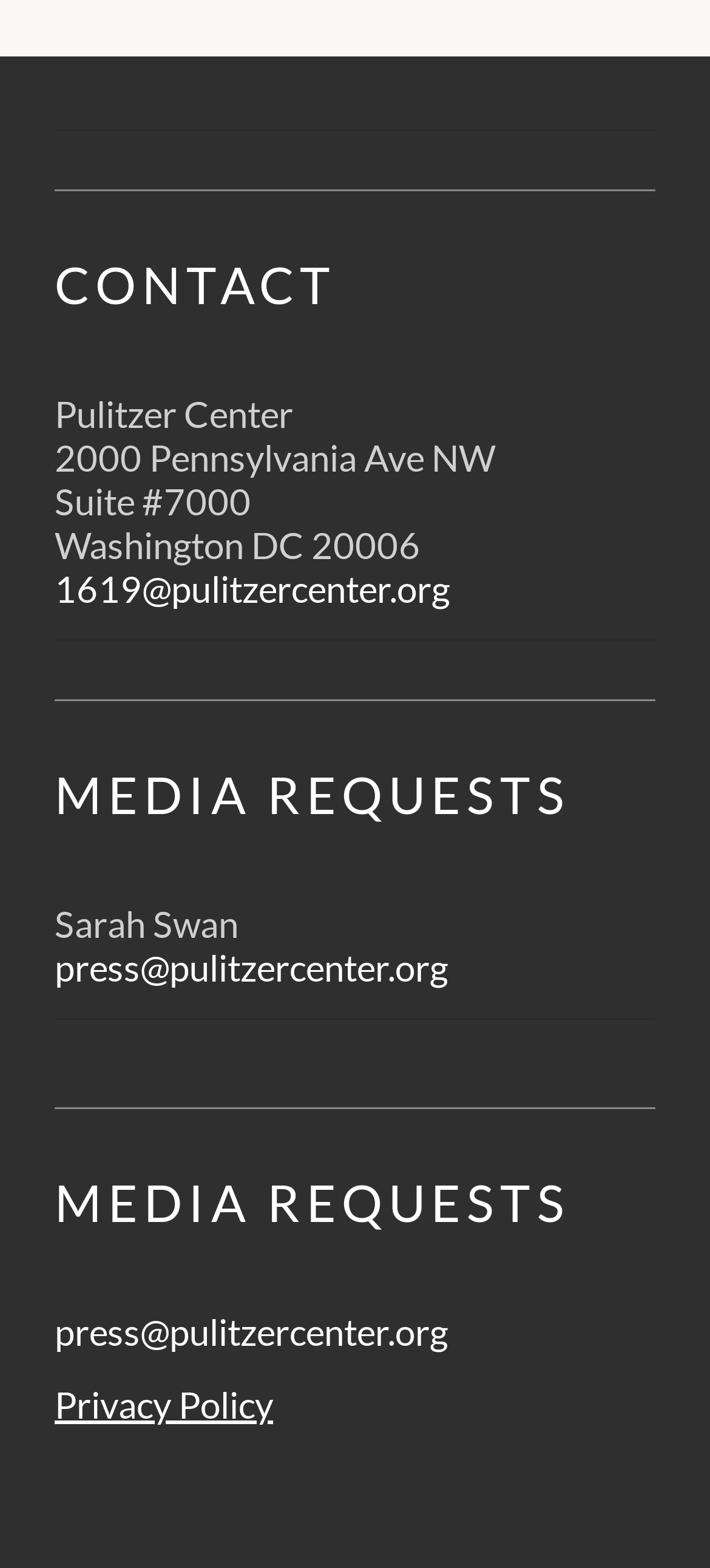Answer succinctly with a single word or phrase:
How many separators are on the page?

3